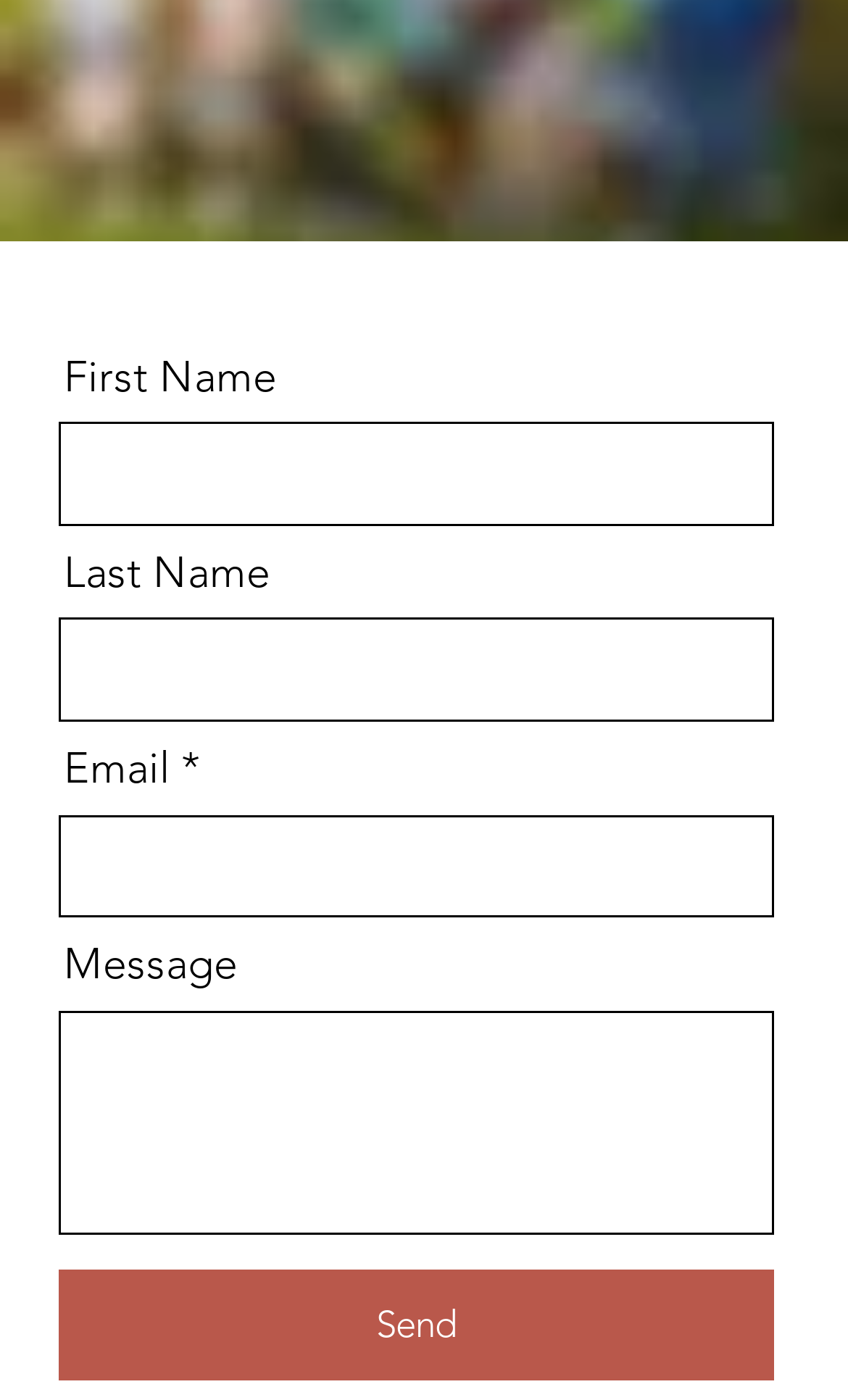How many social media links are available?
Answer with a single word or short phrase according to what you see in the image.

2